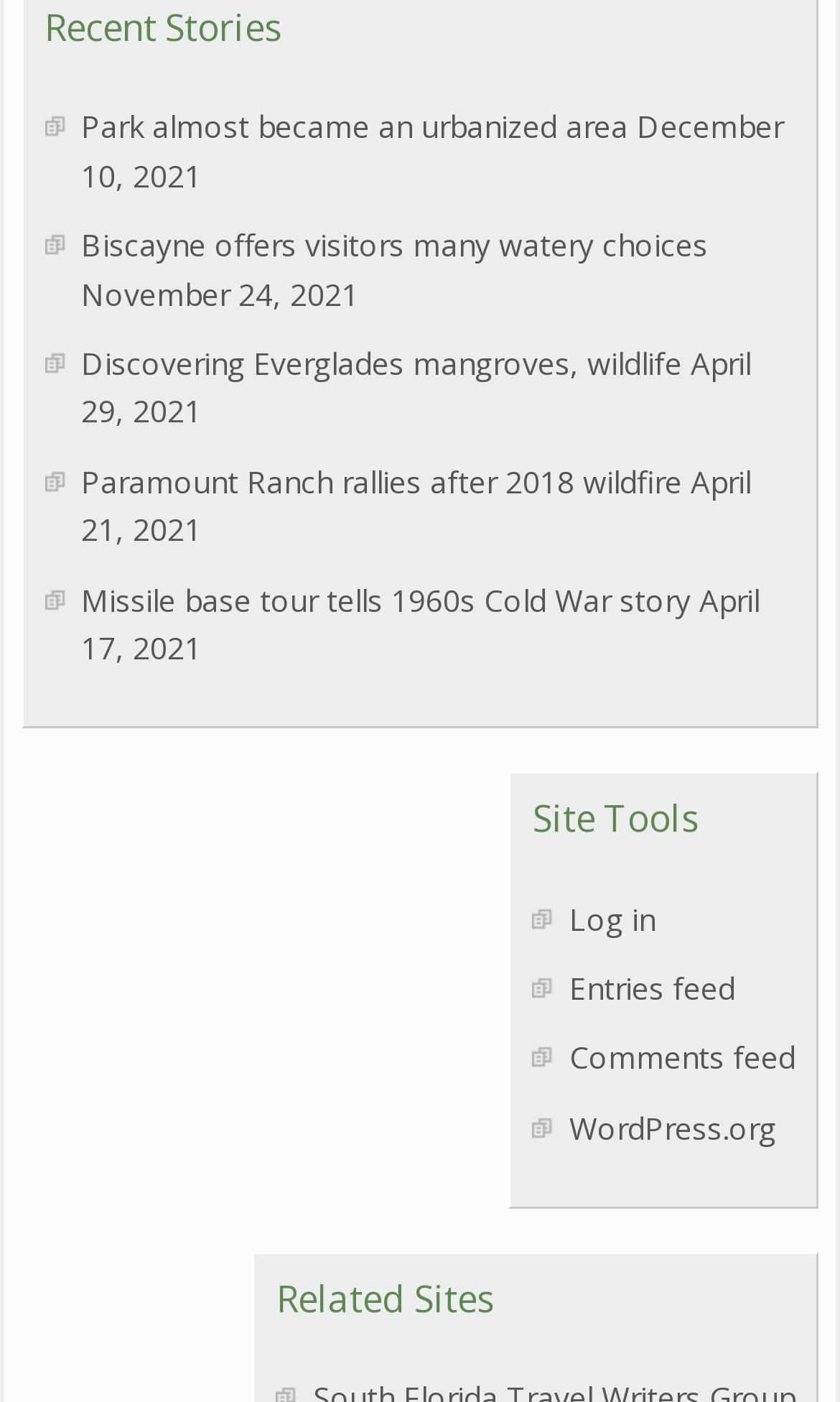How many stories are listed on the page?
Carefully analyze the image and provide a detailed answer to the question.

I counted the number of story links on the page, which are 'Park almost became an urbanized area', 'Biscayne offers visitors many watery choices', 'Discovering Everglades mangroves, wildlife', 'Paramount Ranch rallies after 2018 wildfire', 'Missile base tour tells 1960s Cold War story'. There are 6 story links in total.